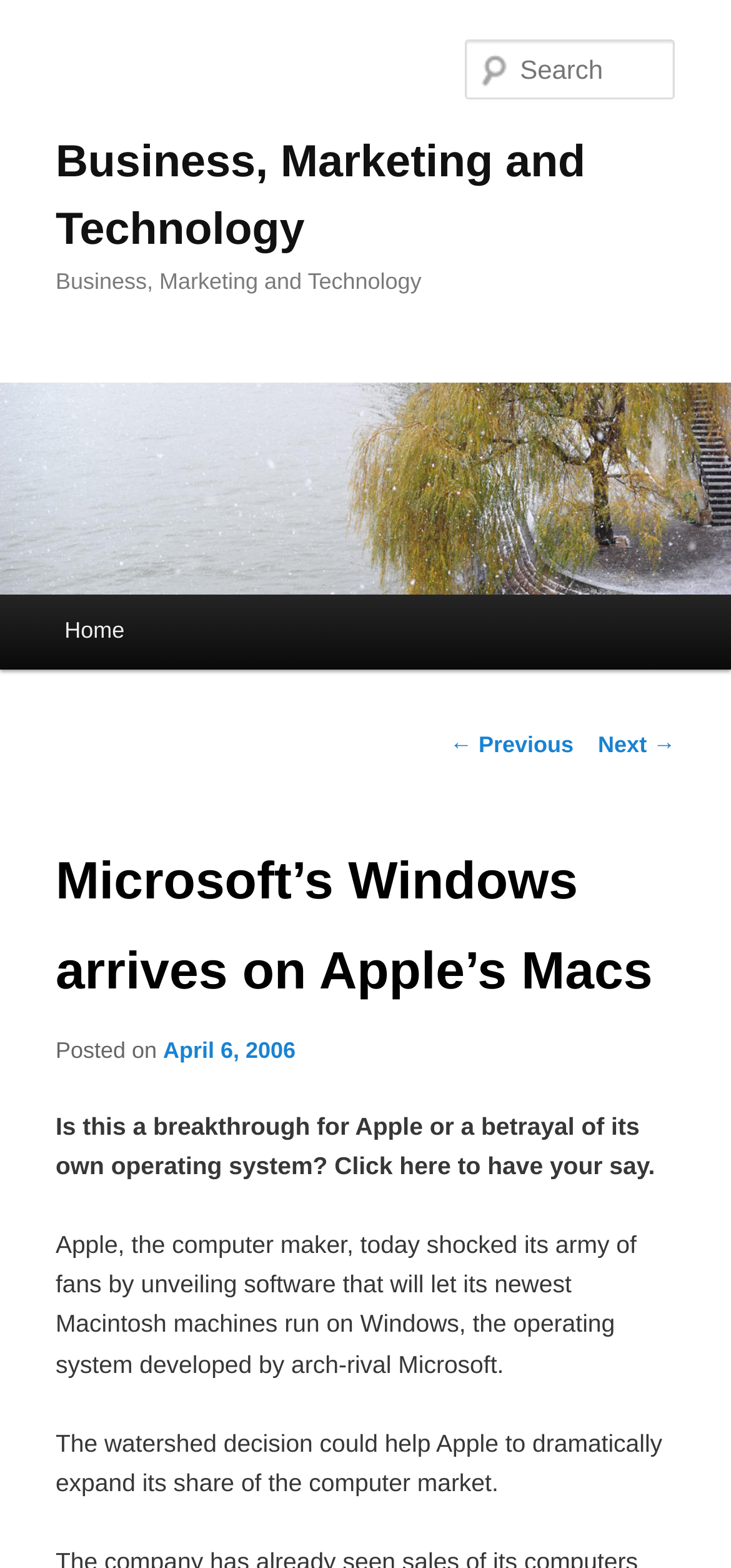Give a short answer using one word or phrase for the question:
What is the topic of the article?

Apple and Microsoft